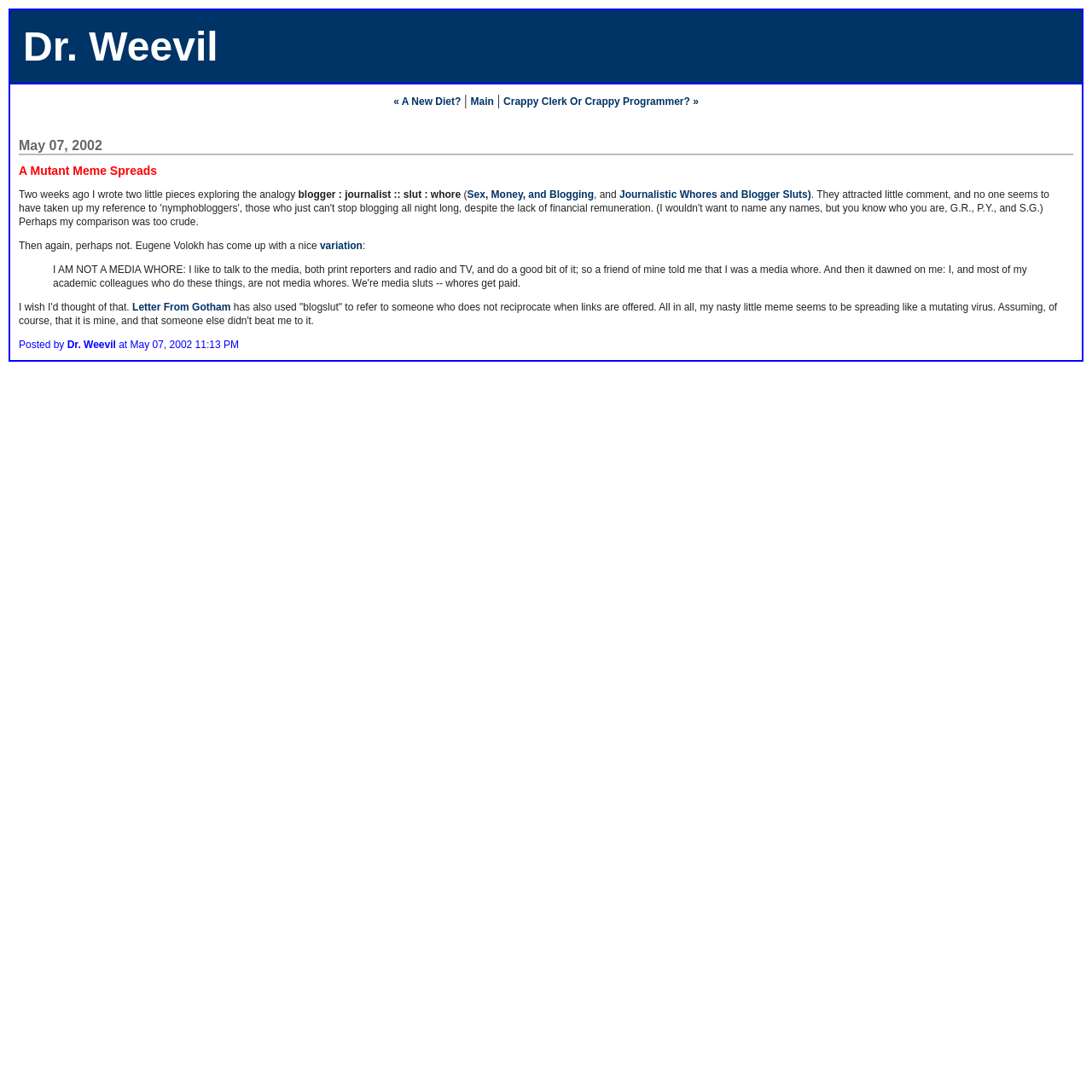For the following element description, predict the bounding box coordinates in the format (top-left x, top-left y, bottom-right x, bottom-right y). All values should be floating point numbers between 0 and 1. Description: Journalistic Whores and Blogger Sluts)

[0.567, 0.173, 0.743, 0.184]